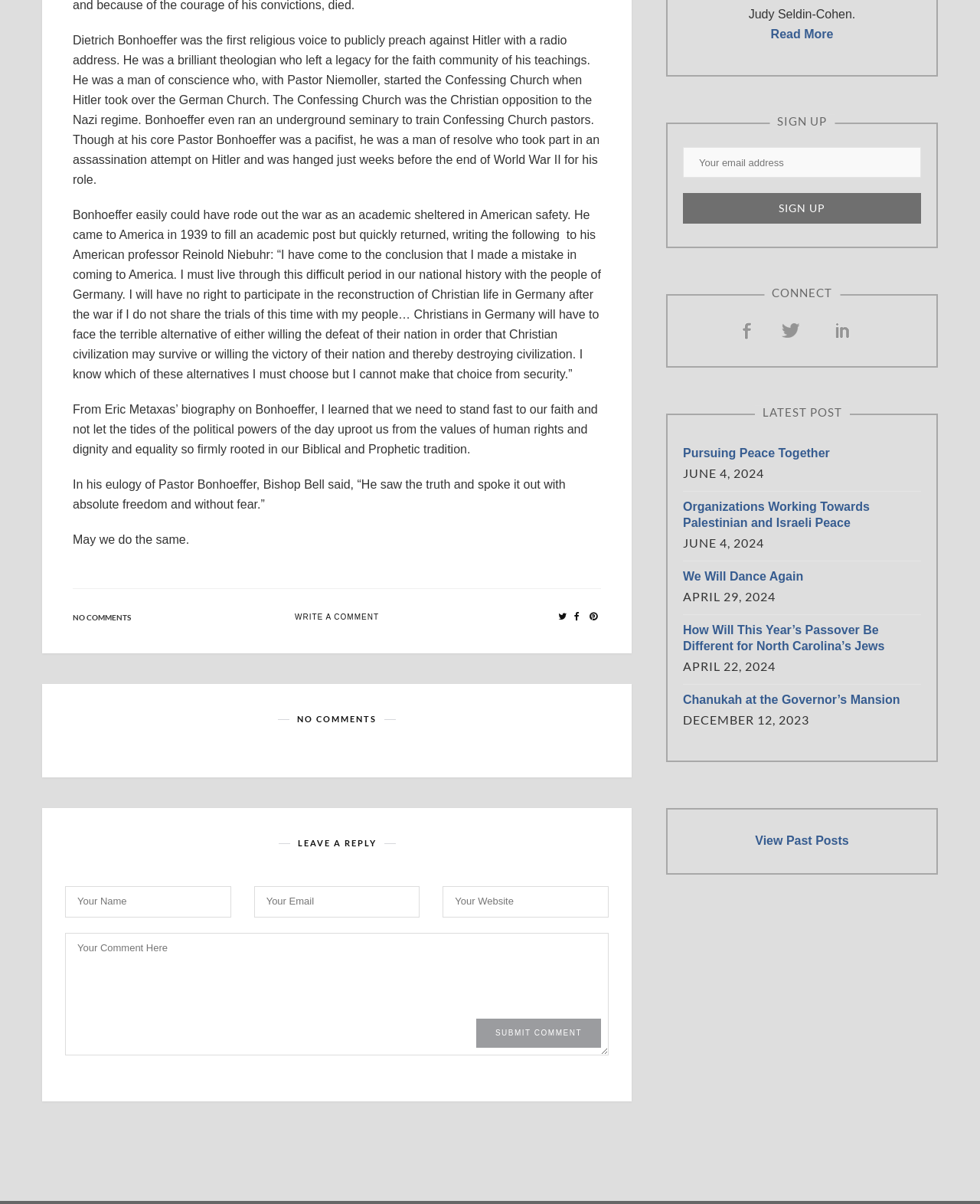Using the provided description name="EMAIL" placeholder="Your email address", find the bounding box coordinates for the UI element. Provide the coordinates in (top-left x, top-left y, bottom-right x, bottom-right y) format, ensuring all values are between 0 and 1.

[0.697, 0.122, 0.94, 0.148]